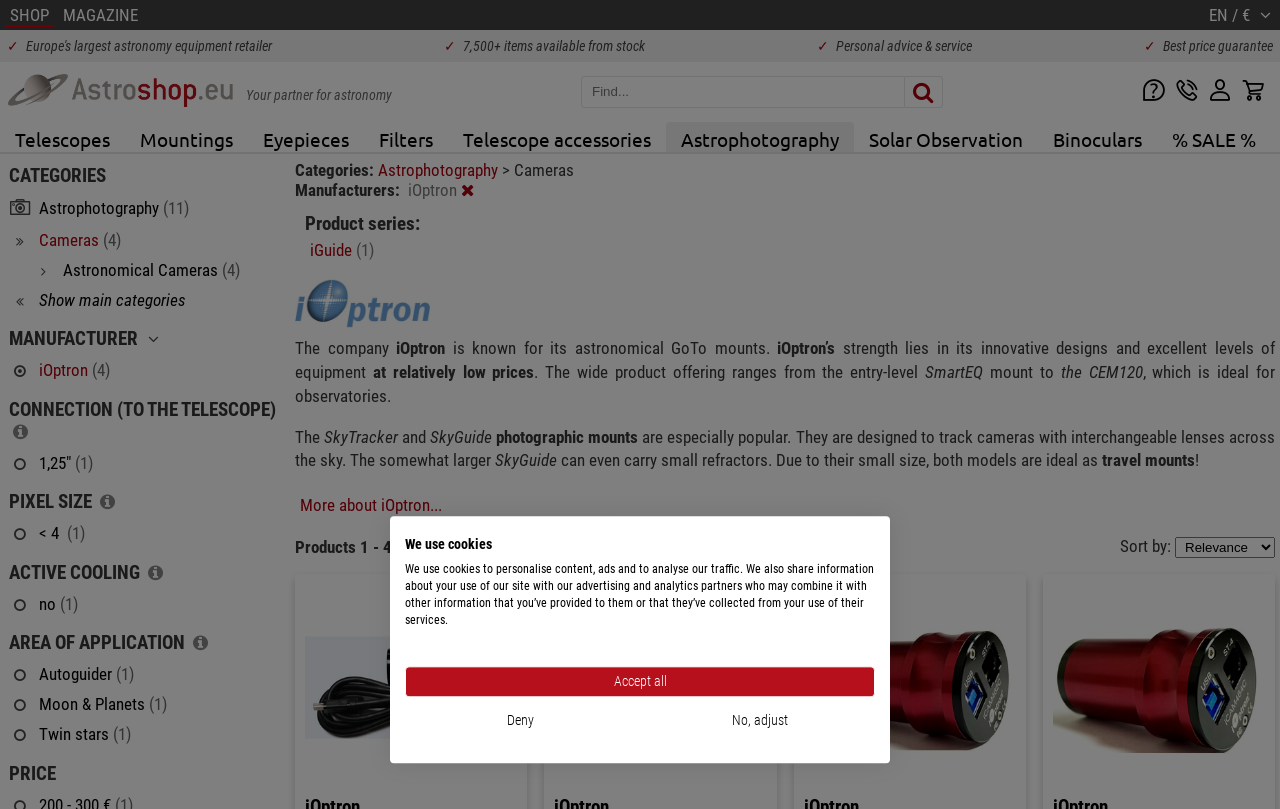Specify the bounding box coordinates of the element's region that should be clicked to achieve the following instruction: "Learn more about iOptron". The bounding box coordinates consist of four float numbers between 0 and 1, in the format [left, top, right, bottom].

[0.234, 0.612, 0.345, 0.637]